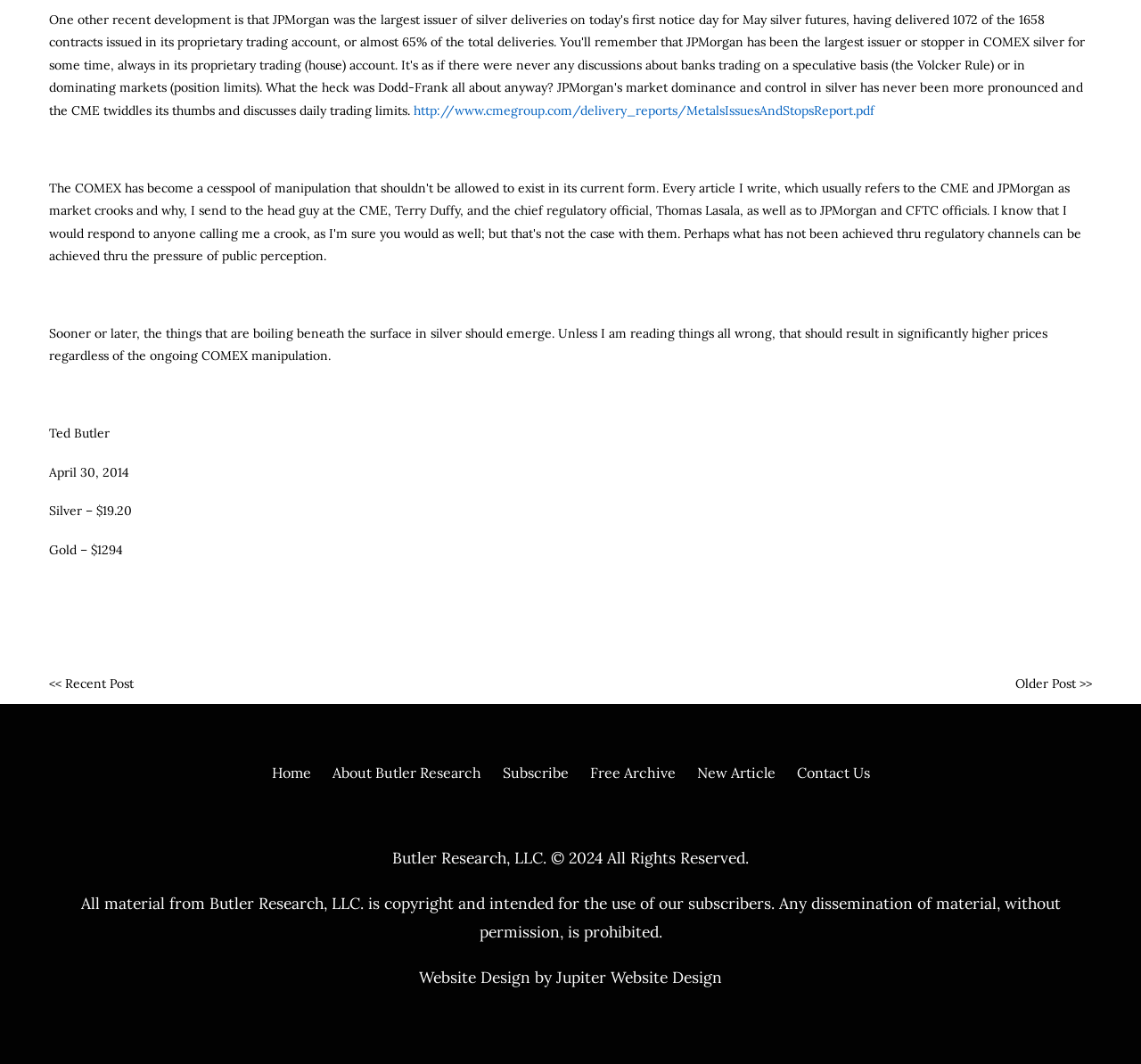Please specify the bounding box coordinates of the region to click in order to perform the following instruction: "visit the website designer's page".

[0.488, 0.909, 0.633, 0.928]